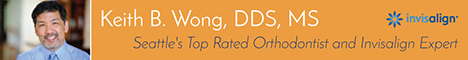Provide a single word or phrase answer to the question: 
What is Dr. Wong's profession?

Orthodontist